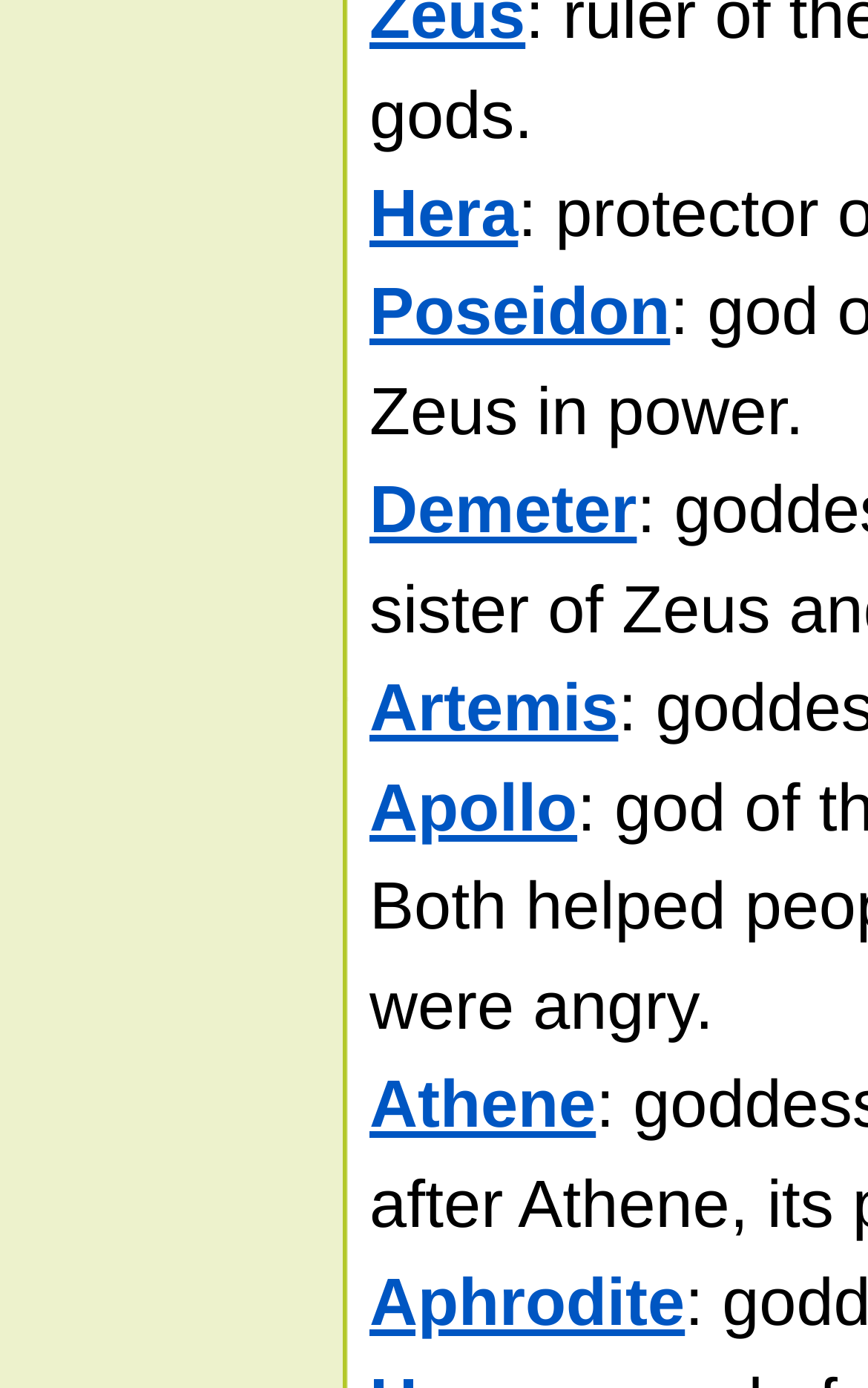Mark the bounding box of the element that matches the following description: "Apollo".

[0.426, 0.514, 0.665, 0.566]